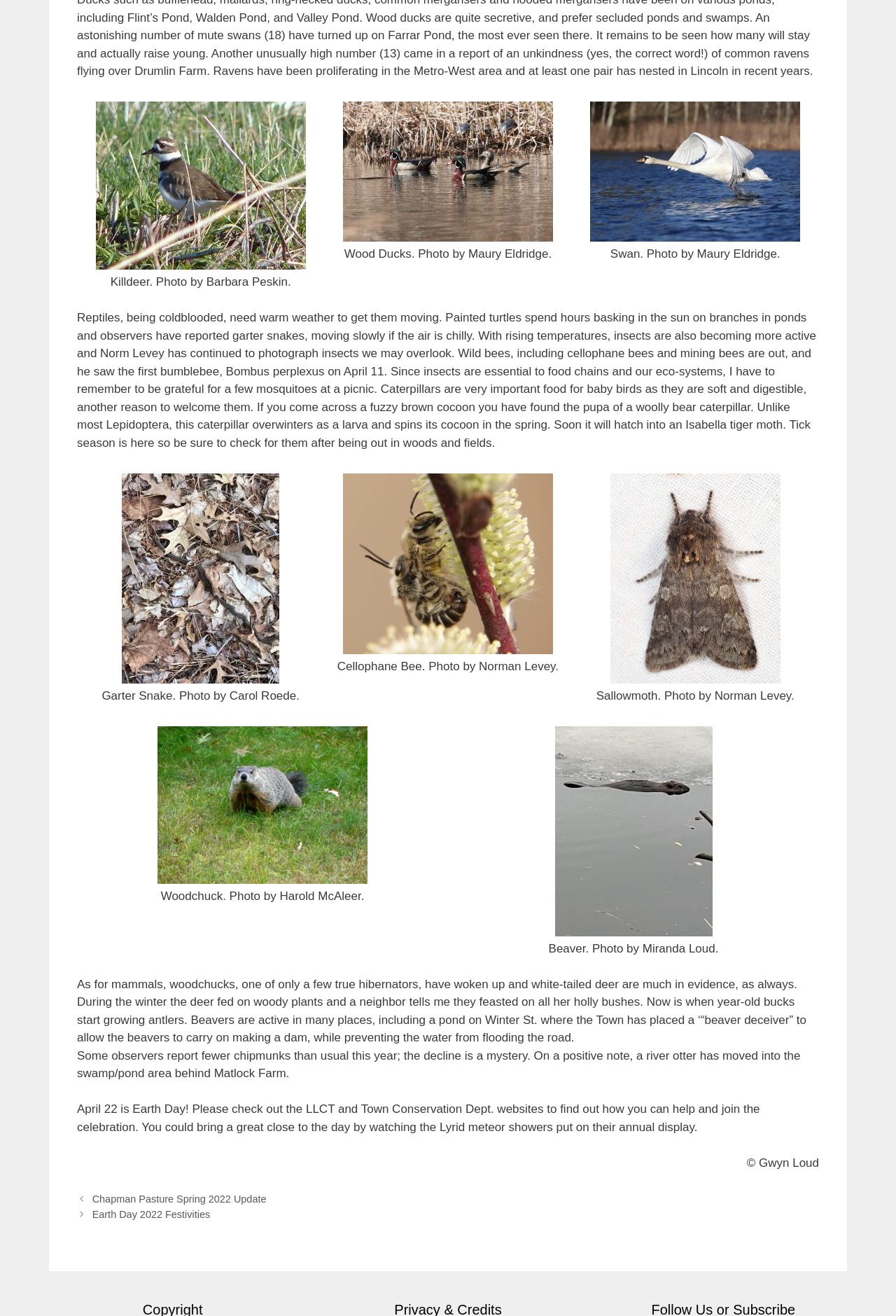How many links are in the footer navigation?
Please answer using one word or phrase, based on the screenshot.

2